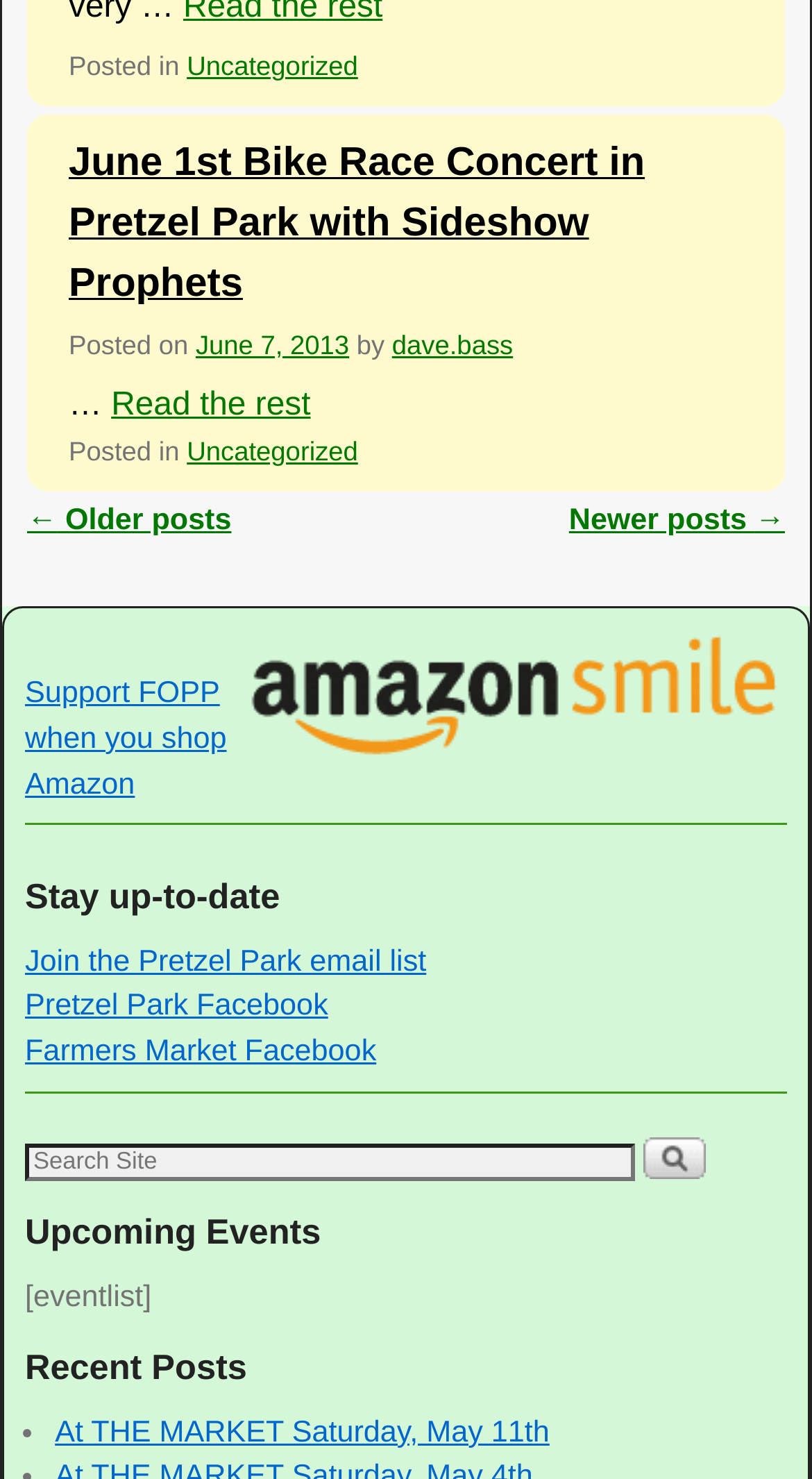What is the title of the article?
Please look at the screenshot and answer in one word or a short phrase.

June 1st Bike Race Concert in Pretzel Park with Sideshow Prophets